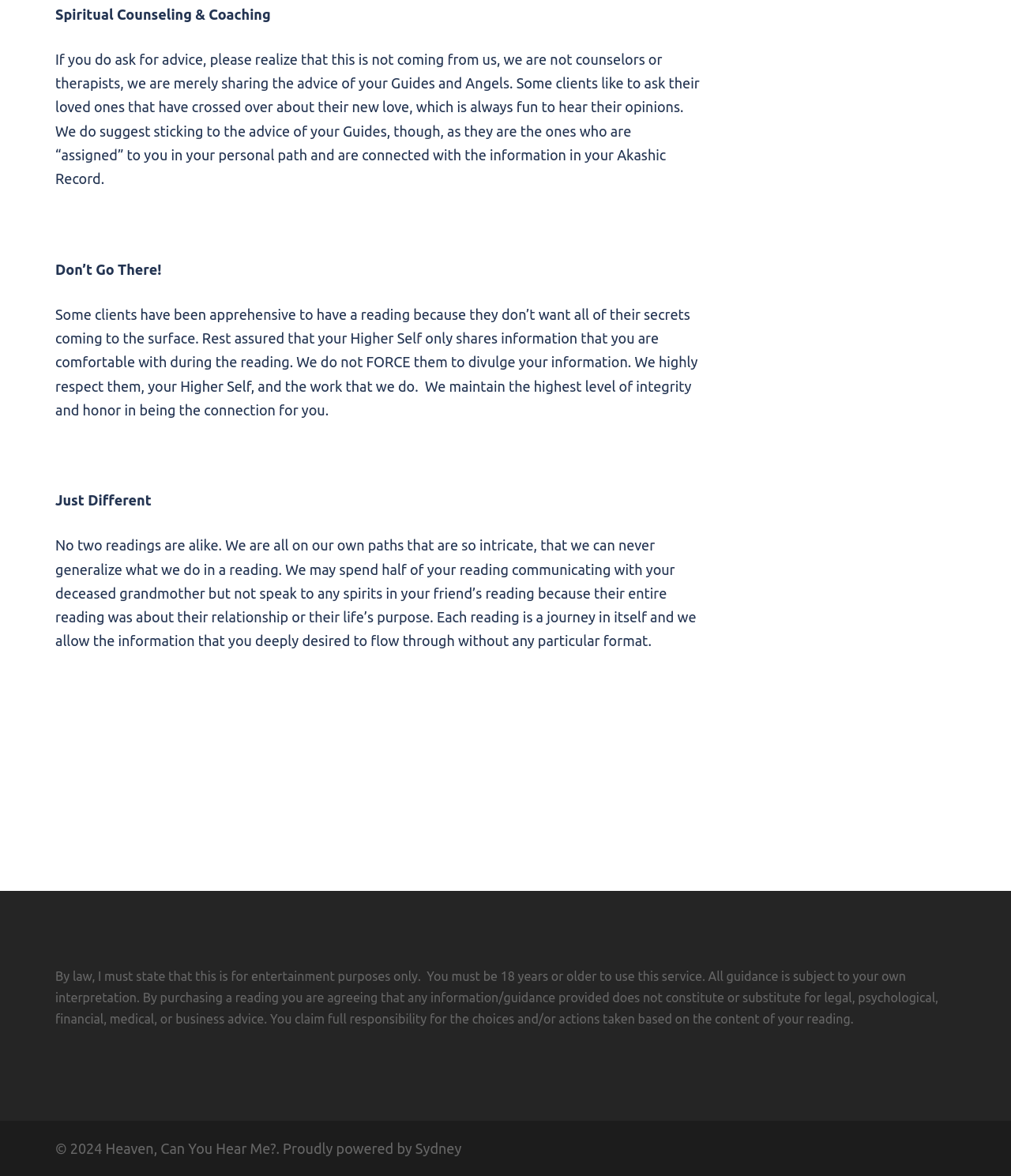What is the tone of the spiritual counseling?
We need a detailed and meticulous answer to the question.

The text states that 'We highly respect them, your Higher Self, and the work that we do. We maintain the highest level of integrity and honor in being the connection for you.' This indicates that the tone of the spiritual counseling is respectful and honoring towards the individual's Higher Self and the spiritual guides.